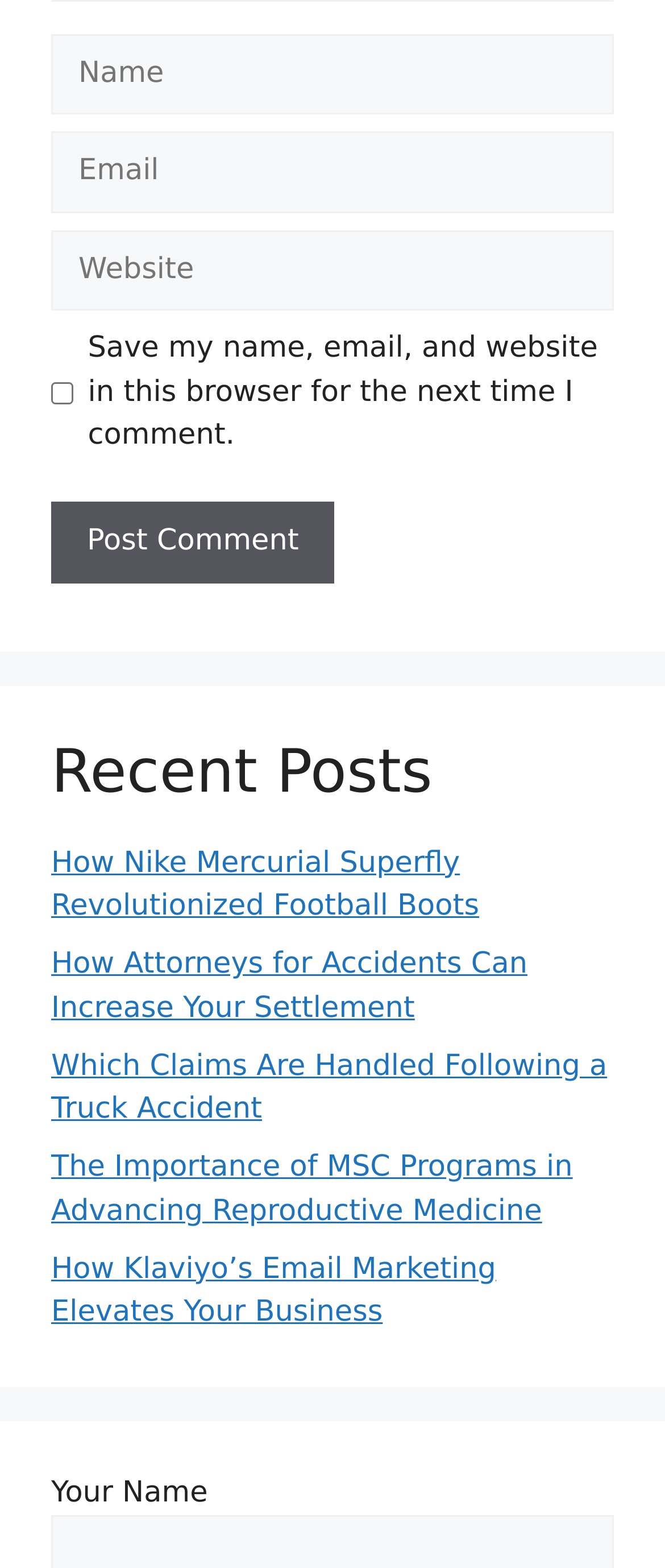What is the text above the 'Post Comment' button?
From the image, provide a succinct answer in one word or a short phrase.

Website